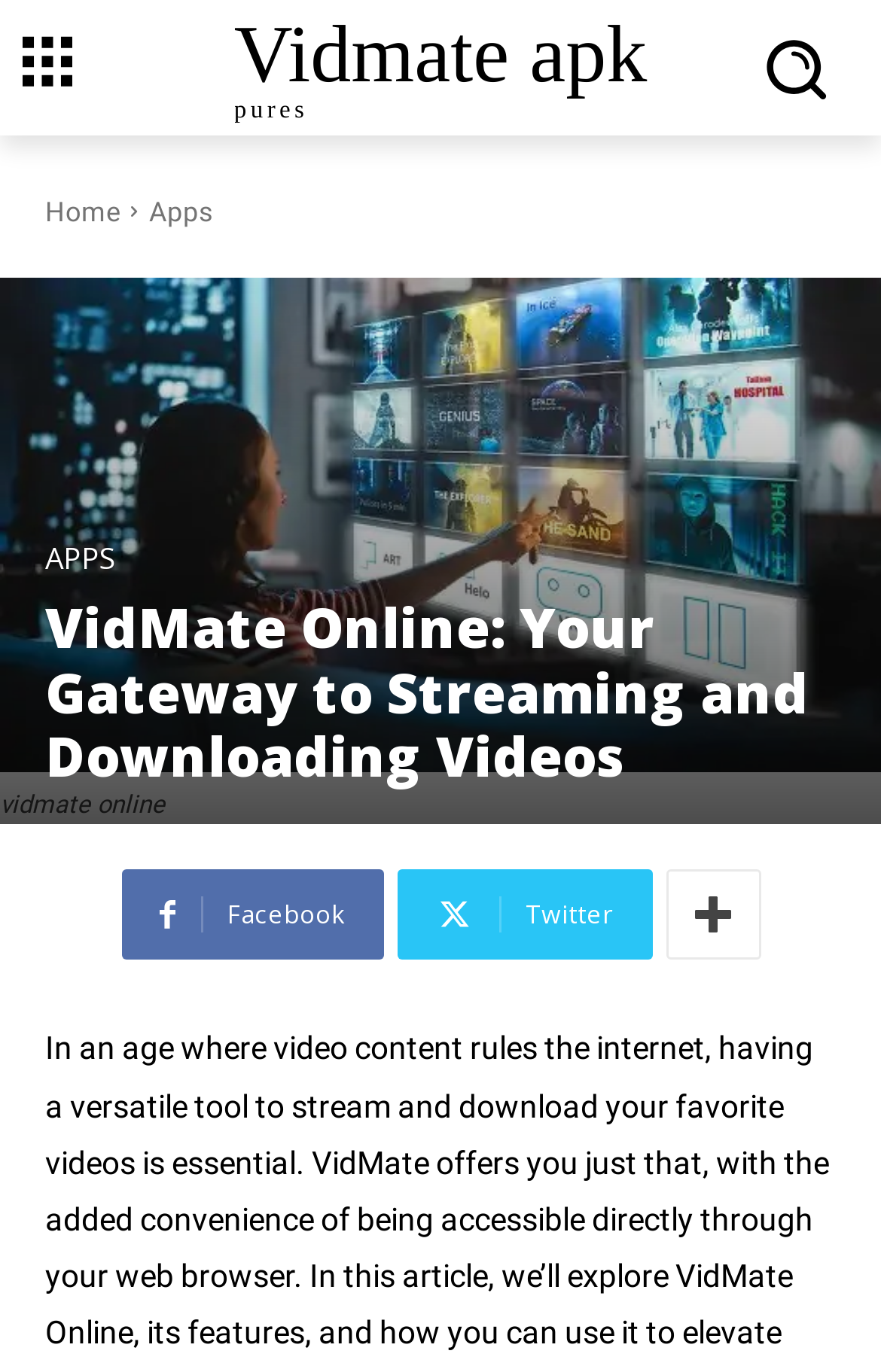Detail the various sections and features present on the webpage.

The webpage is about VidMate Online, a platform for streaming and downloading videos. At the top left corner, there is a small image, and next to it, a link to "Vidmate apk pures" takes up most of the top section. On the top right corner, there is another small image. 

Below these top elements, there is a navigation menu with three links: "Home", "Apps", and more. The "Apps" link is repeated below the navigation menu. 

The main content of the webpage is a large figure that spans the entire width, containing an image of "vidmate online" and a caption below it. Above this figure, there is a heading that reads "VidMate Online: Your Gateway to Streaming and Downloading Videos". 

At the bottom of the page, there are three social media links: Facebook, Twitter, and another unidentified platform, represented by their respective icons.